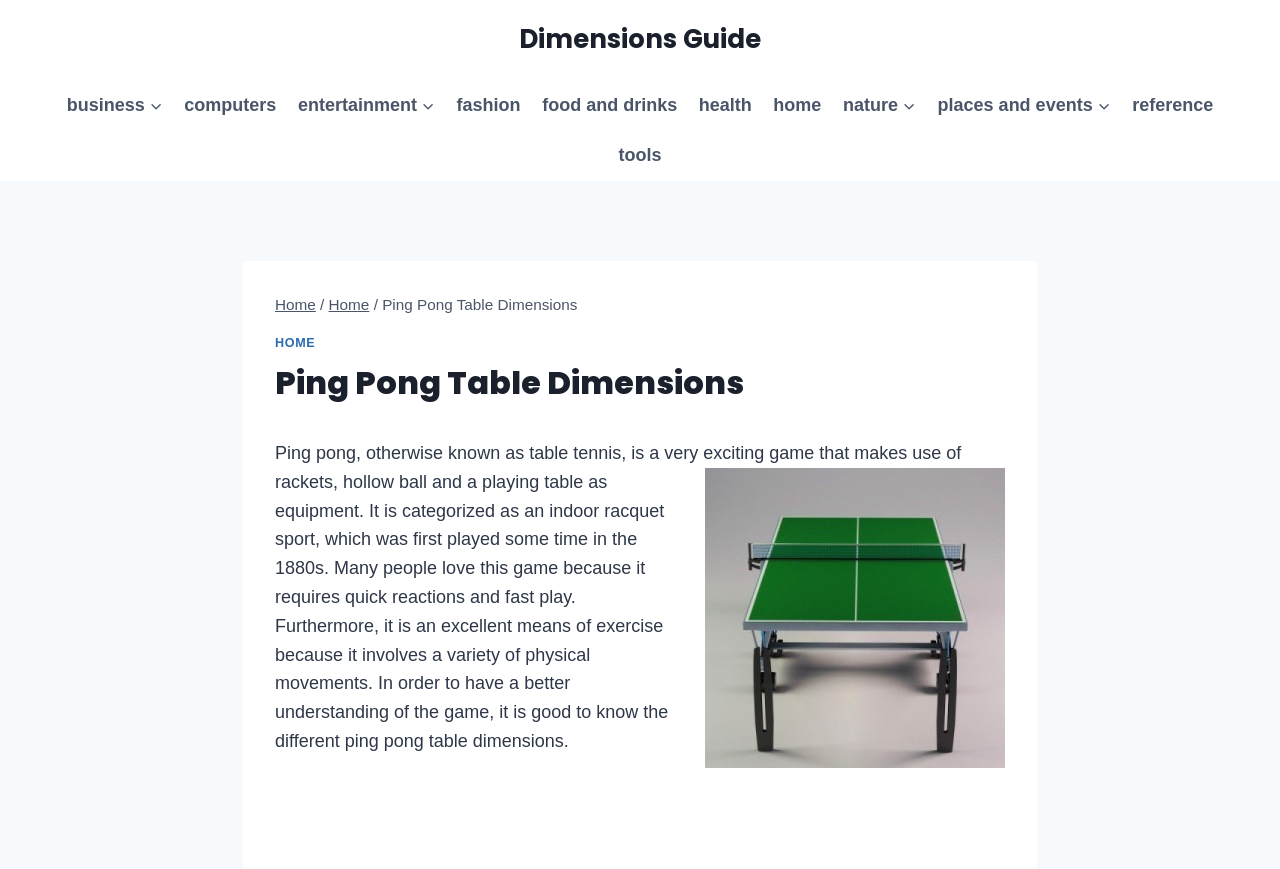Locate the bounding box coordinates of the area that needs to be clicked to fulfill the following instruction: "Go to the 'Home' page". The coordinates should be in the format of four float numbers between 0 and 1, namely [left, top, right, bottom].

[0.596, 0.092, 0.65, 0.15]